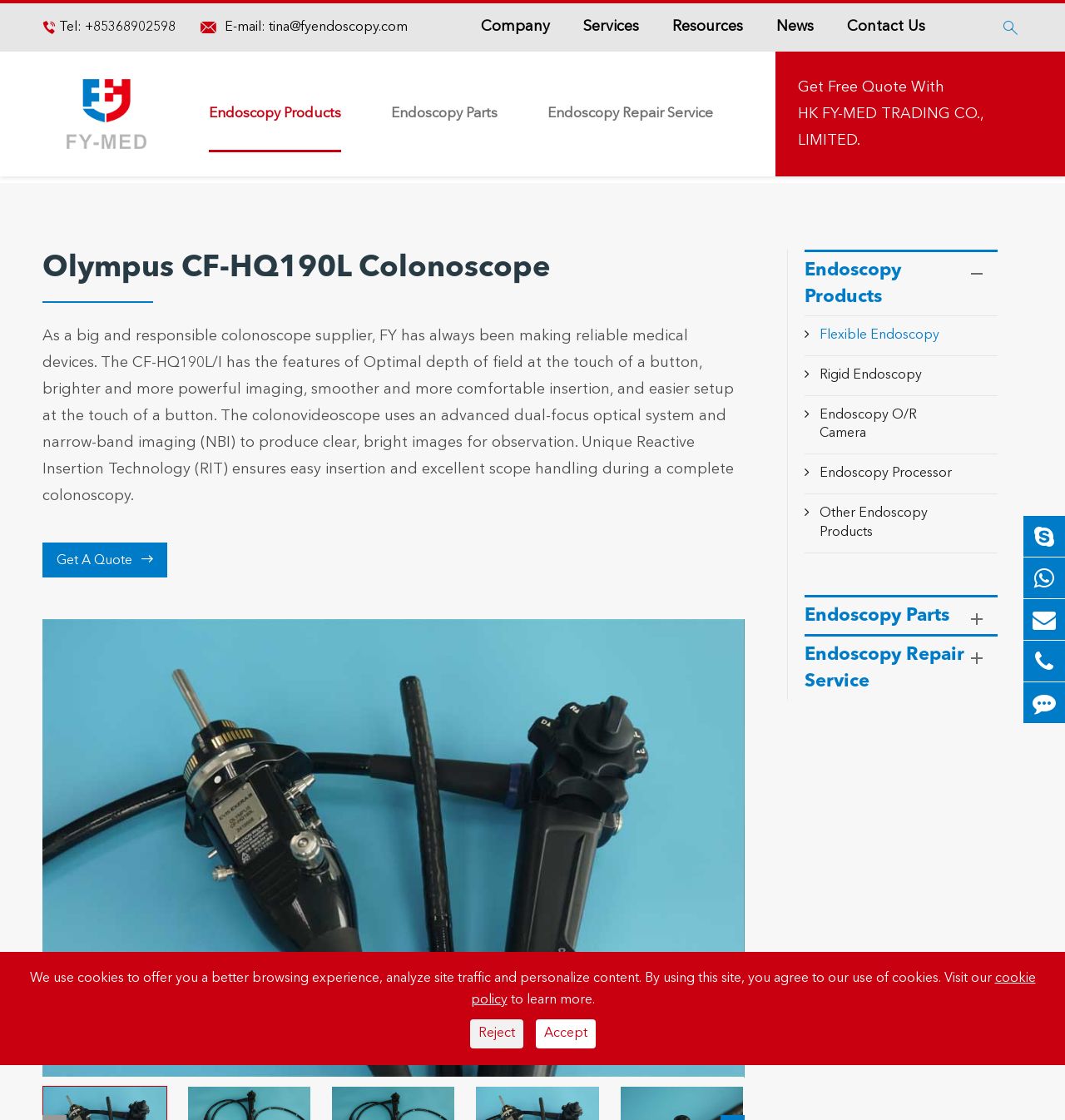Specify the bounding box coordinates of the element's area that should be clicked to execute the given instruction: "Get a quote for Olympus CF-HQ190L Colonoscope". The coordinates should be four float numbers between 0 and 1, i.e., [left, top, right, bottom].

[0.04, 0.484, 0.157, 0.515]